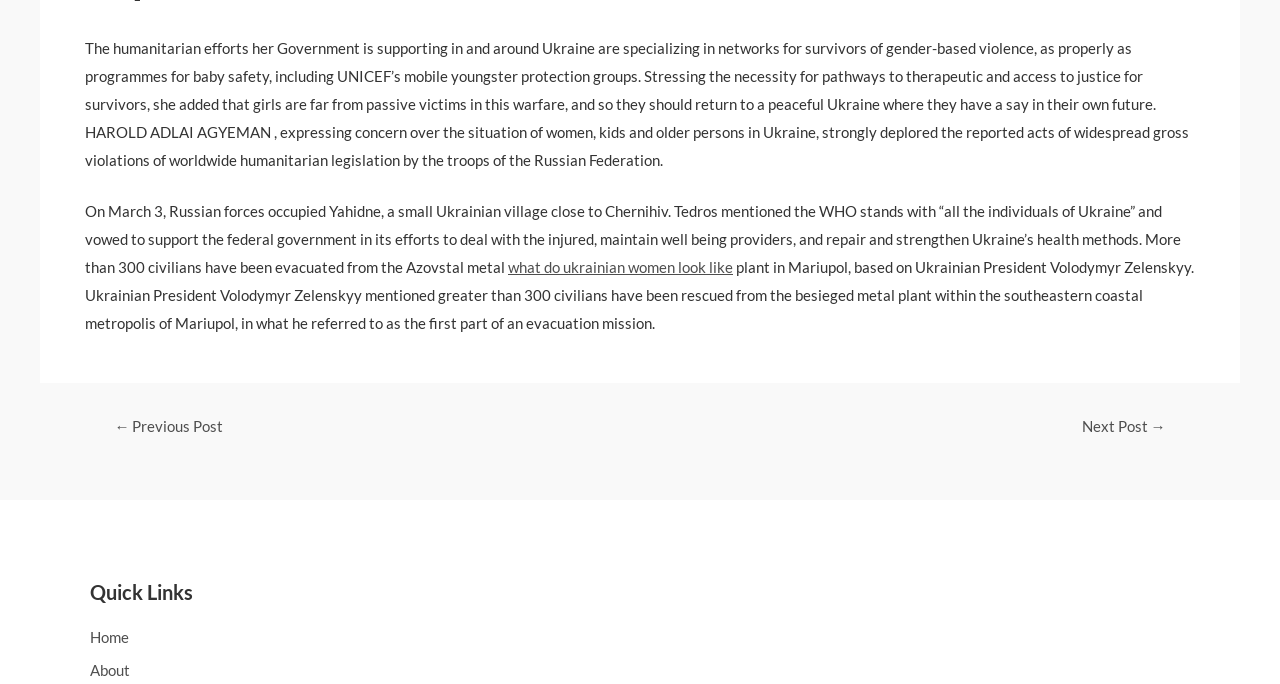Extract the bounding box coordinates of the UI element described by: "Home". The coordinates should include four float numbers ranging from 0 to 1, e.g., [left, top, right, bottom].

[0.07, 0.913, 0.262, 0.954]